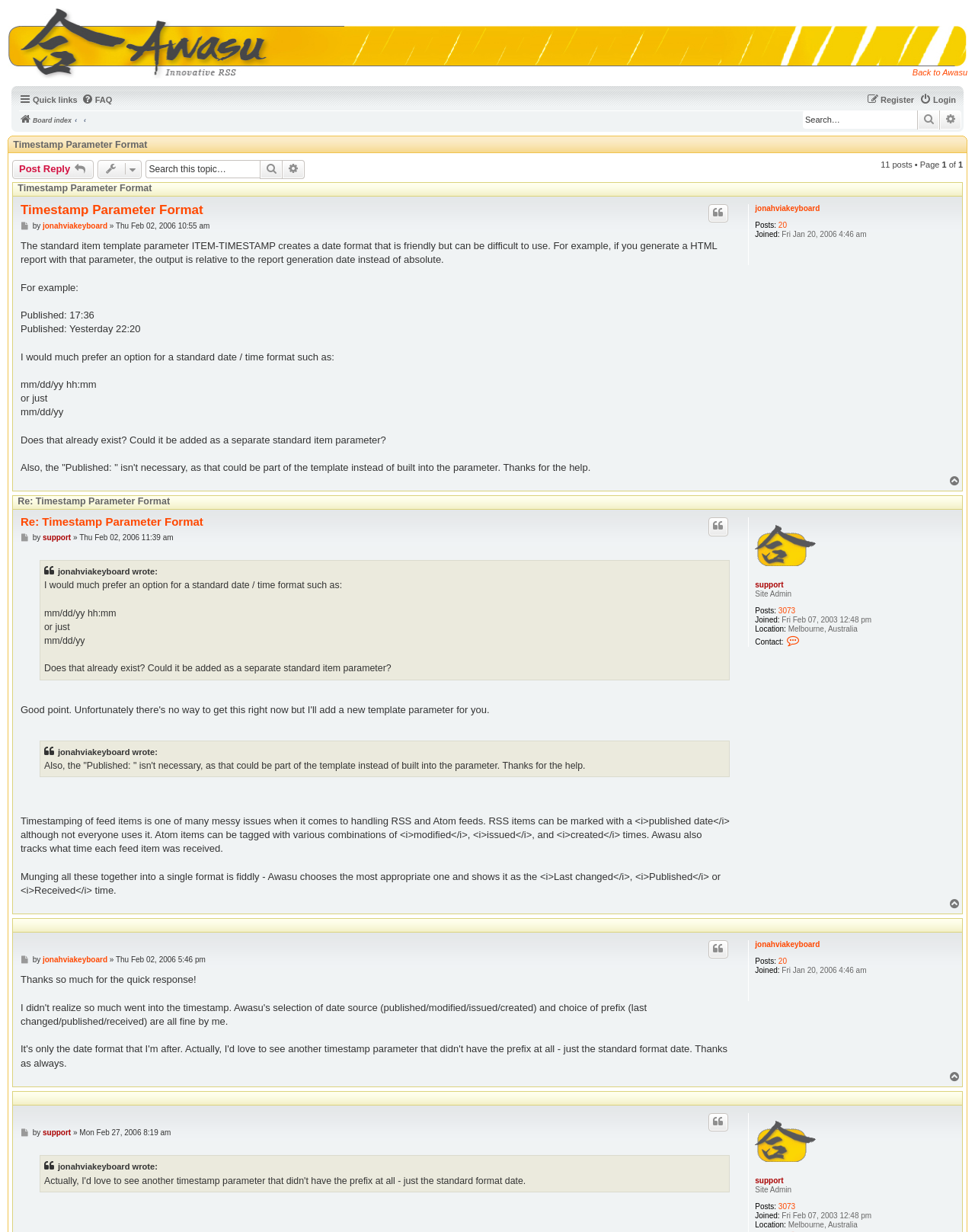Please provide the bounding box coordinates for the element that needs to be clicked to perform the instruction: "Go back to Awasu". The coordinates must consist of four float numbers between 0 and 1, formatted as [left, top, right, bottom].

[0.936, 0.054, 0.992, 0.063]